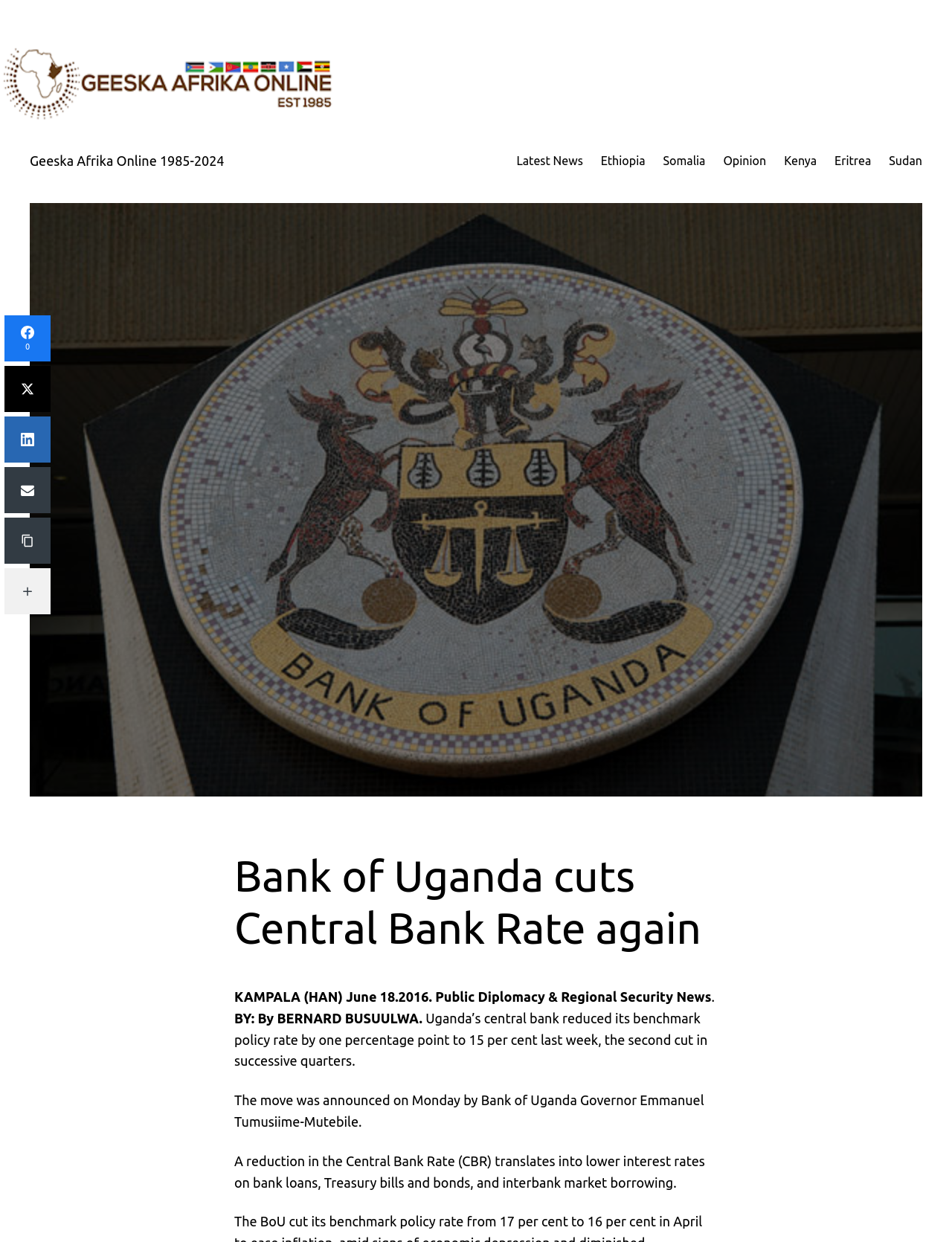Provide your answer to the question using just one word or phrase: Who is the author of the news article?

BERNARD BUSUULWA